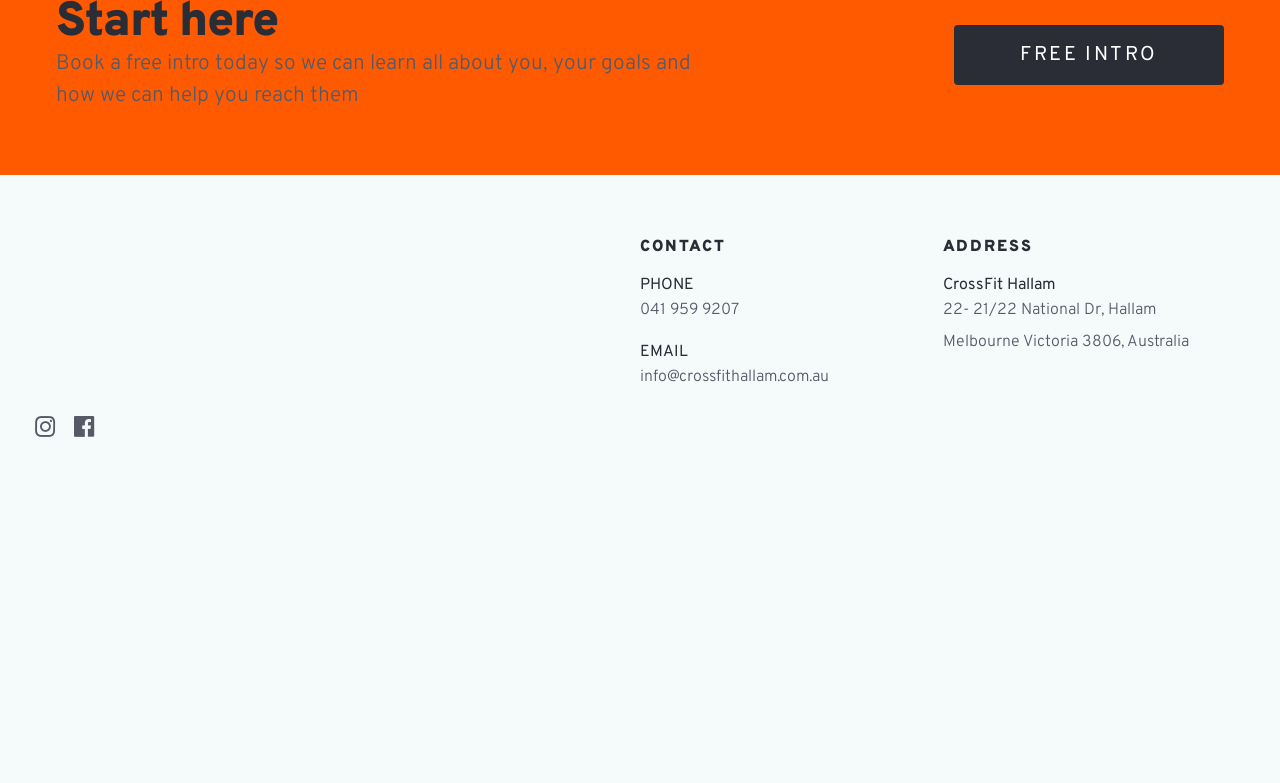Give the bounding box coordinates for the element described as: "Blog".

None